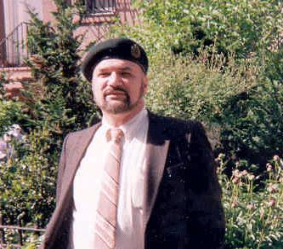What season is suggested by the setting?
Kindly give a detailed and elaborate answer to the question.

The image shows a vibrant outdoor setting with lush foliage in the background, which suggests a spring or summer day, as the greenery is in full bloom.